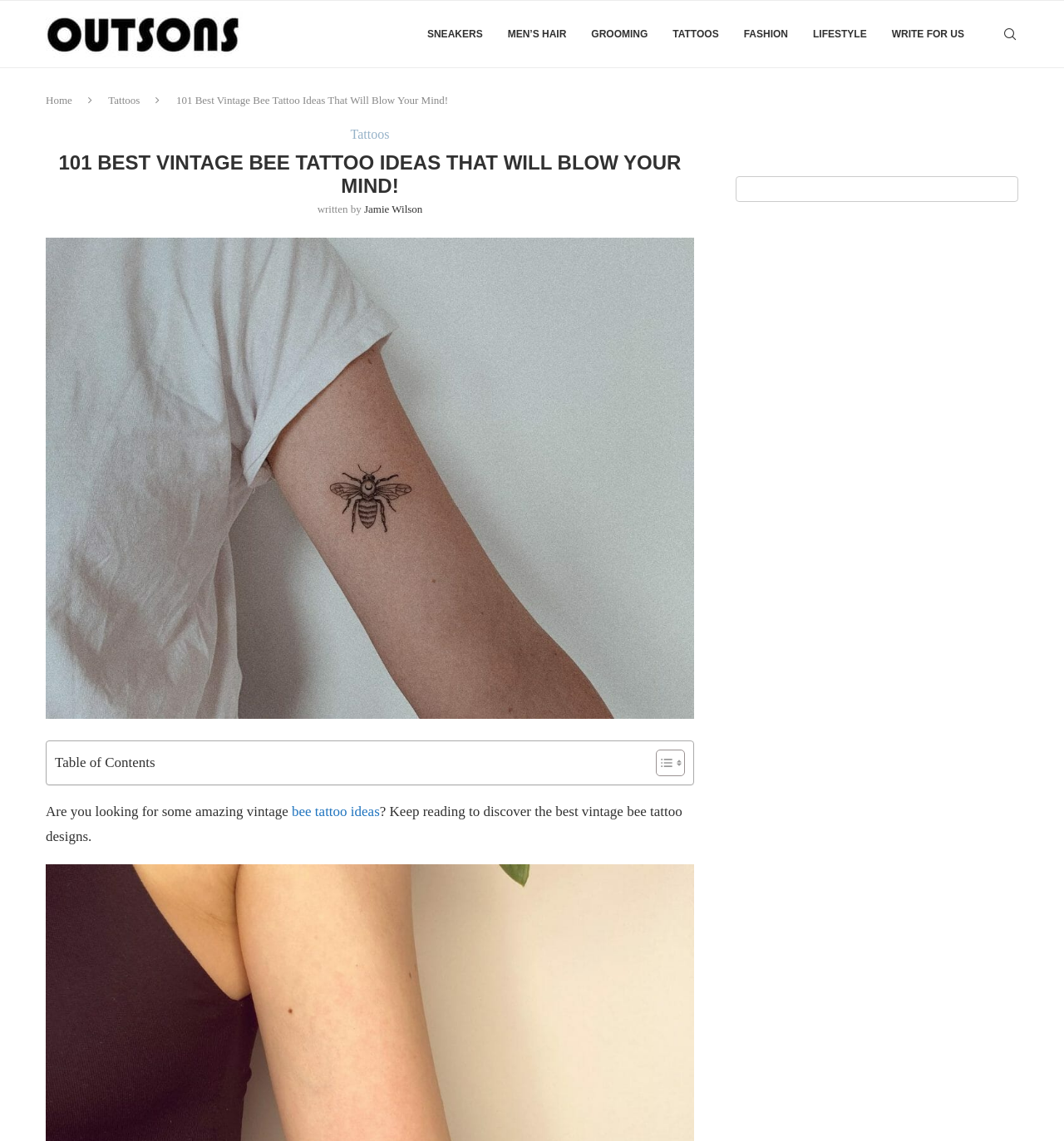Identify the bounding box coordinates of the specific part of the webpage to click to complete this instruction: "Choose region Gävleborg".

None